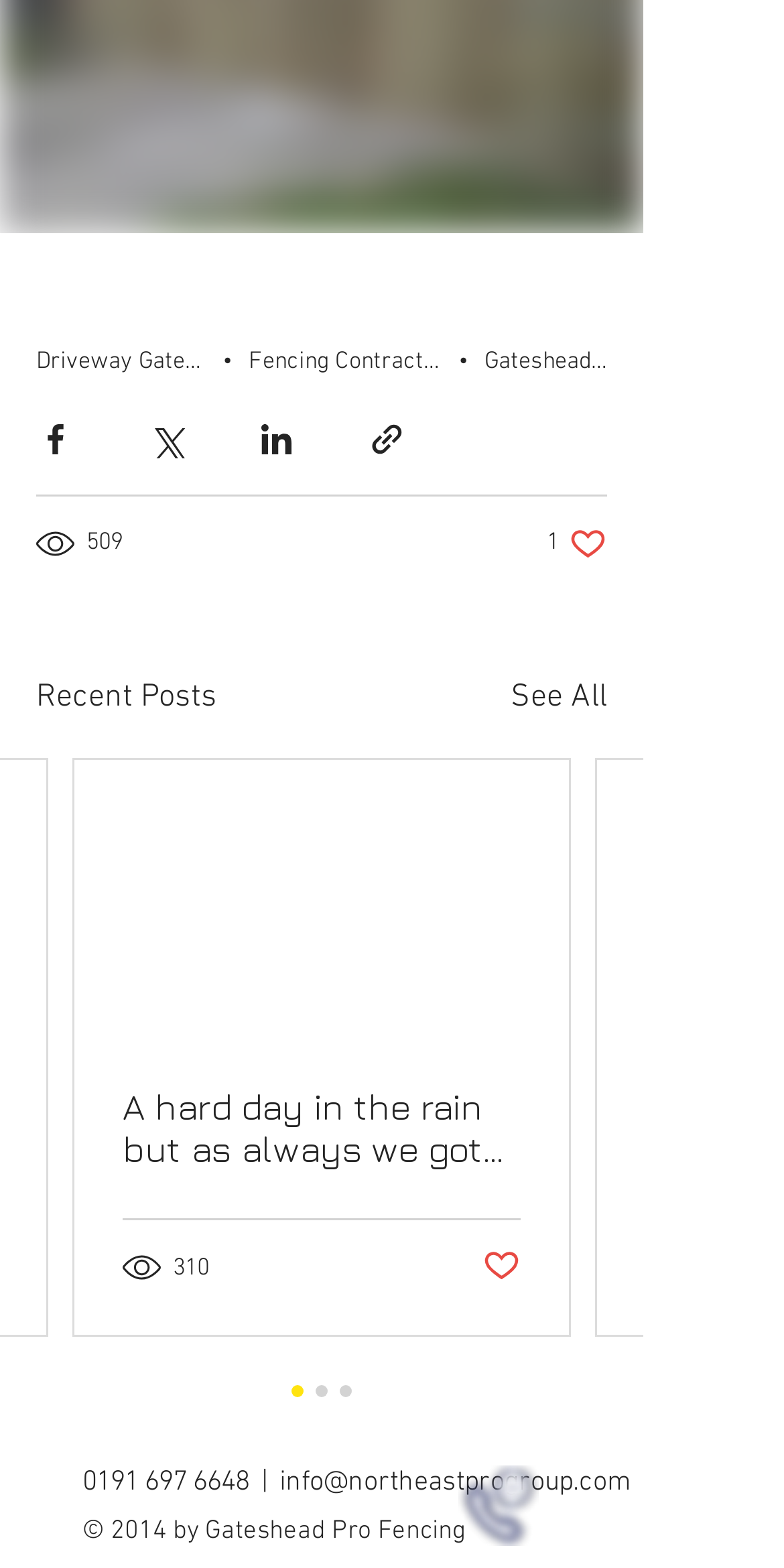How many views does the recent post have?
Refer to the image and give a detailed answer to the question.

The number of views for the recent post can be found above the 'Recent Posts' heading, which displays '509 views'.